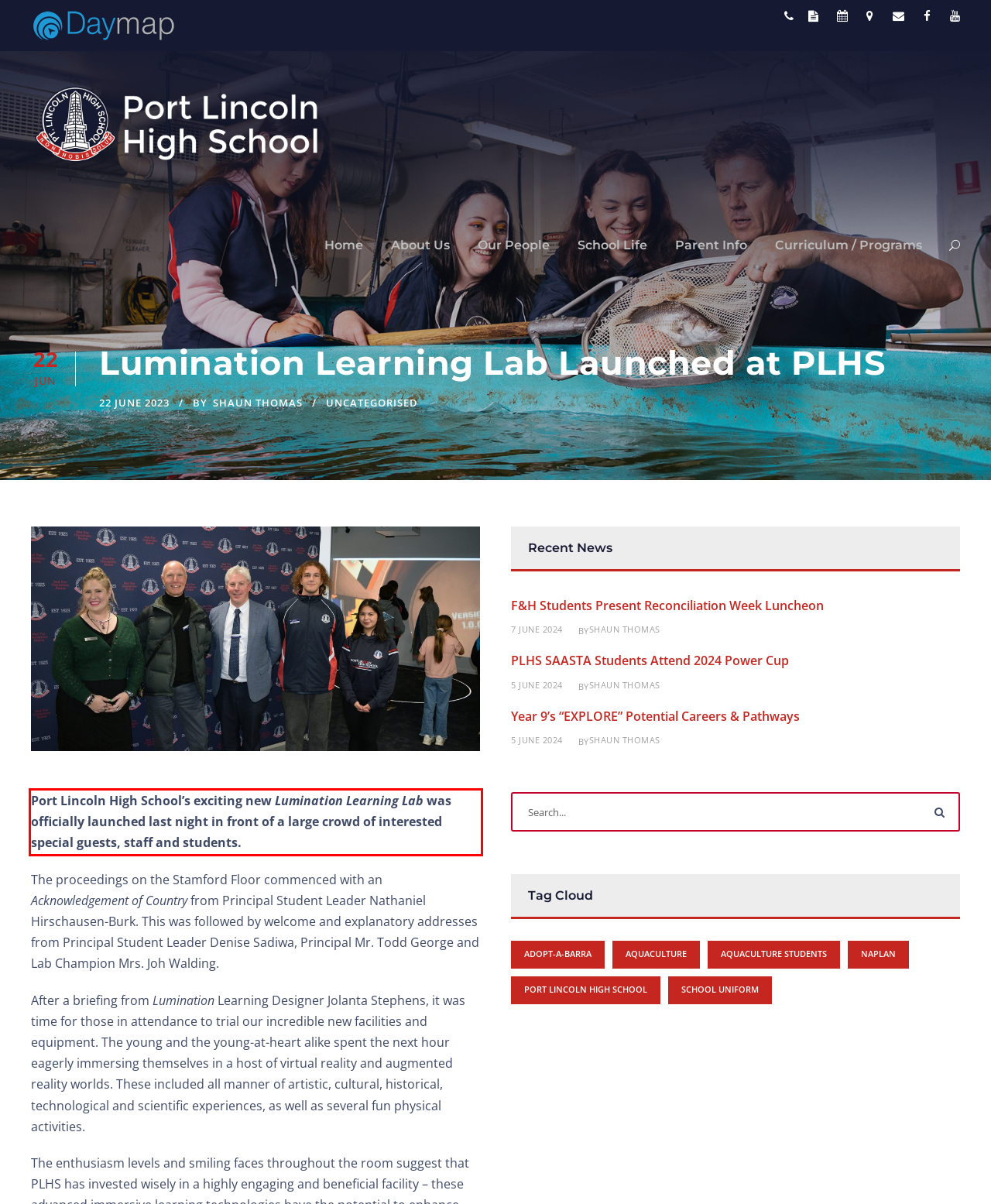Please identify and extract the text from the UI element that is surrounded by a red bounding box in the provided webpage screenshot.

Port Lincoln High School’s exciting new Lumination Learning Lab was officially launched last night in front of a large crowd of interested special guests, staff and students.